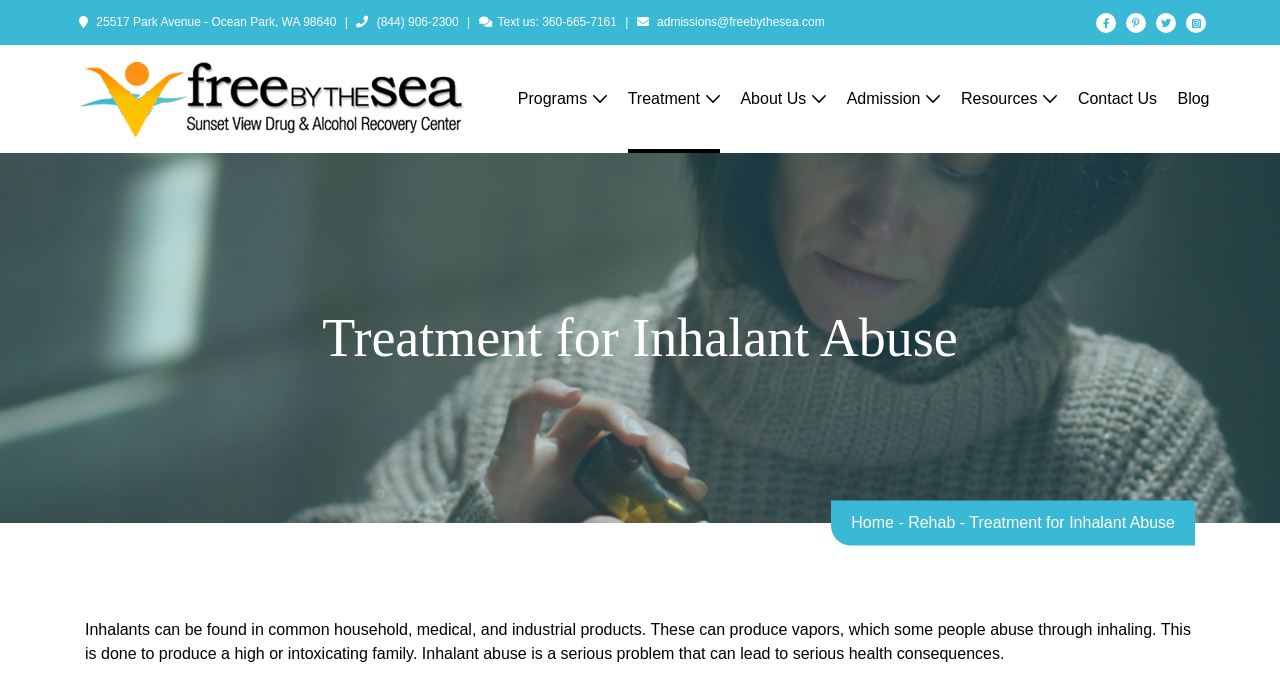Respond to the question below with a single word or phrase:
What is the topic of the webpage?

Inhalant abuse treatment